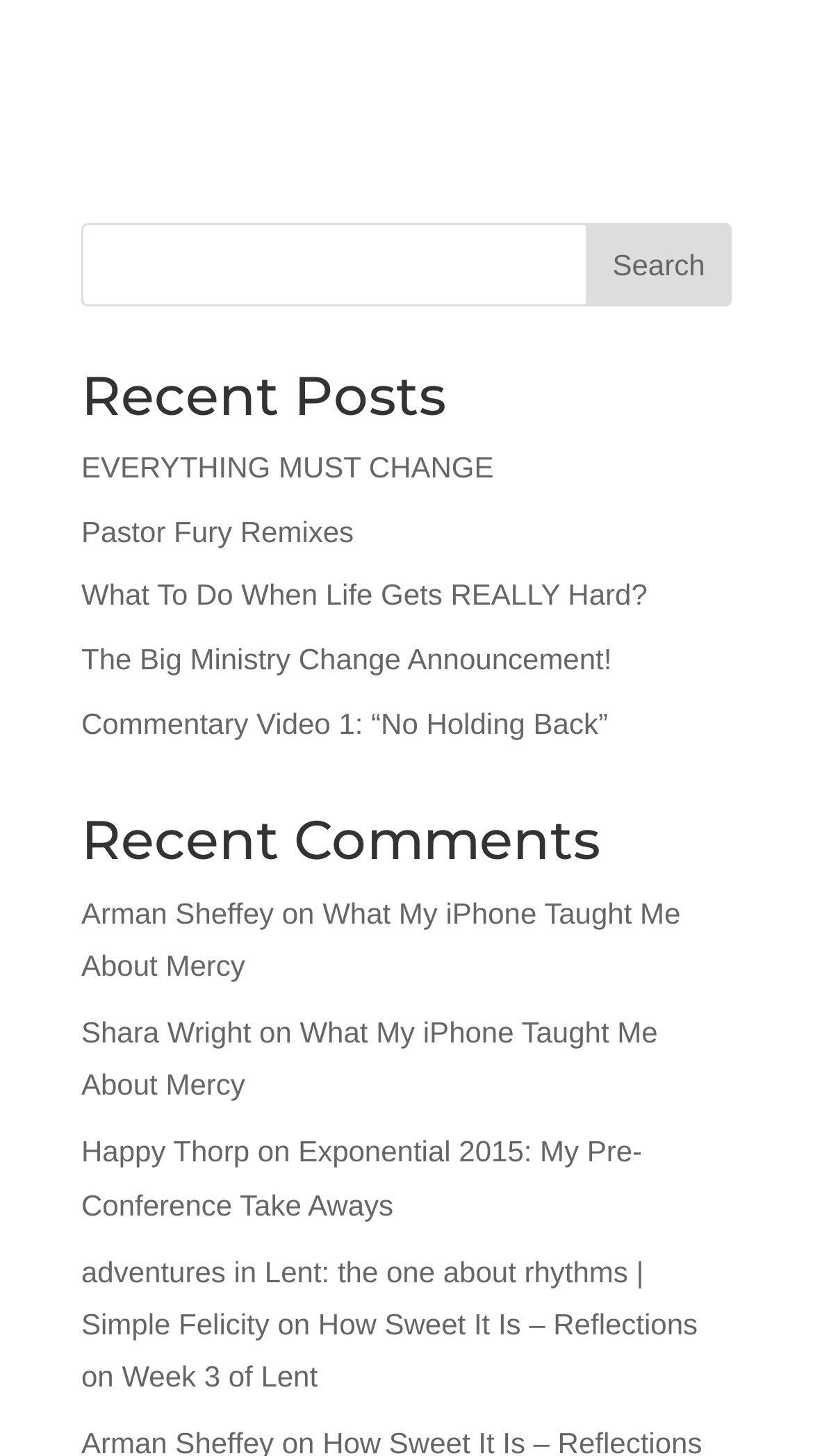Determine the bounding box coordinates of the area to click in order to meet this instruction: "Click the link to Double Feature".

None